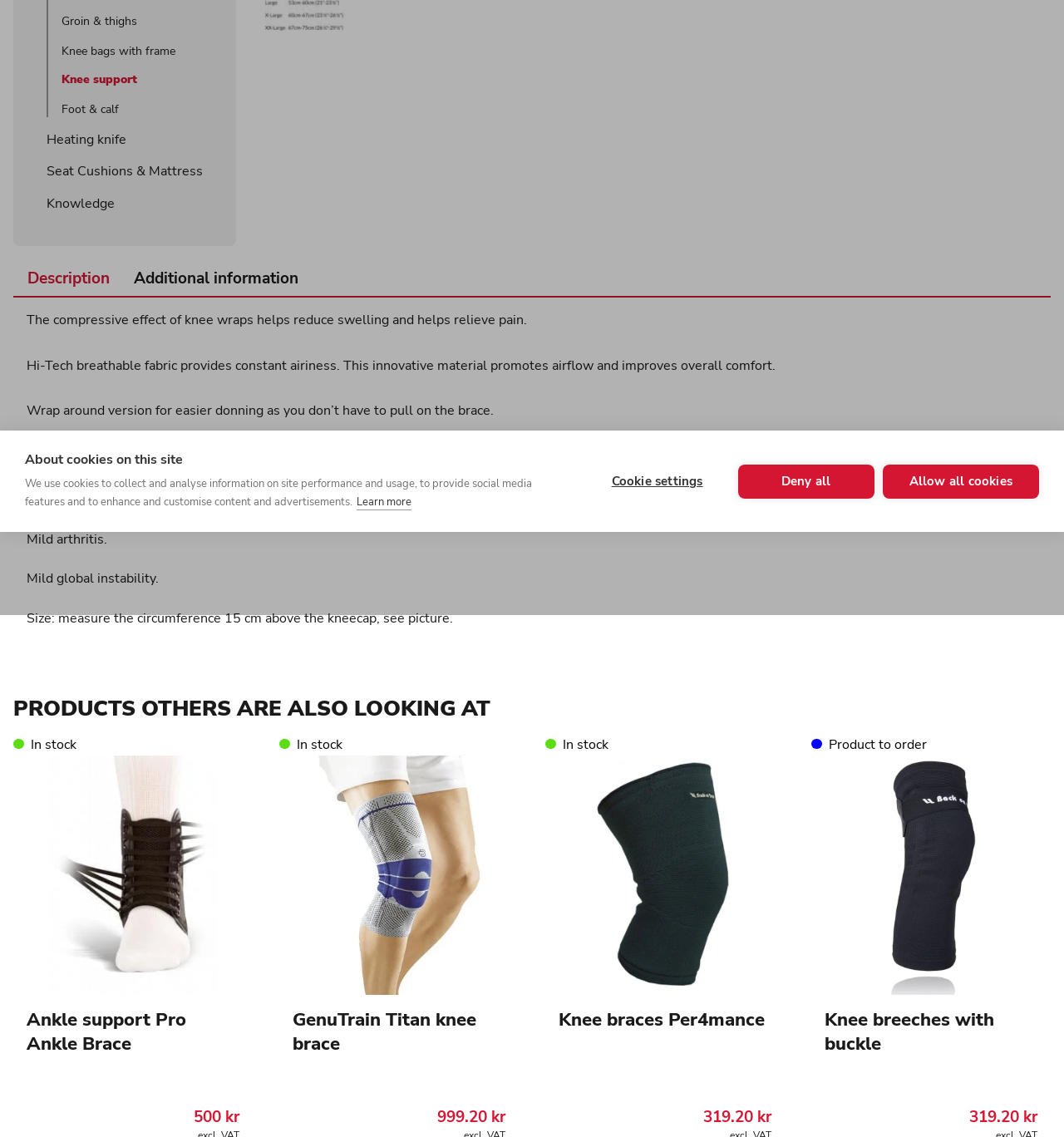Identify the bounding box of the HTML element described as: "alt="Powered by MediaWiki"".

None